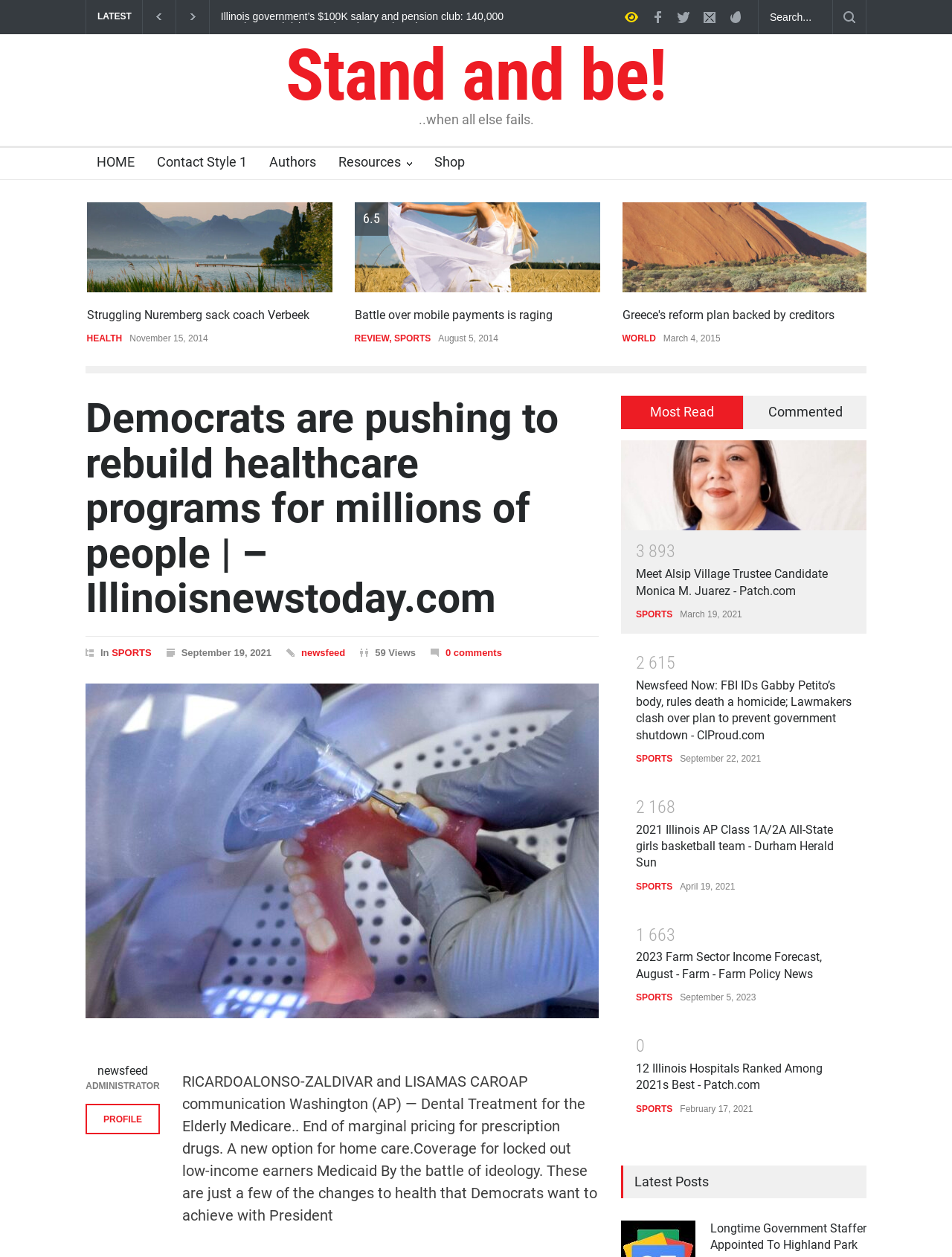Identify the bounding box coordinates of the clickable region to carry out the given instruction: "Explore the shop".

[0.445, 0.118, 0.488, 0.143]